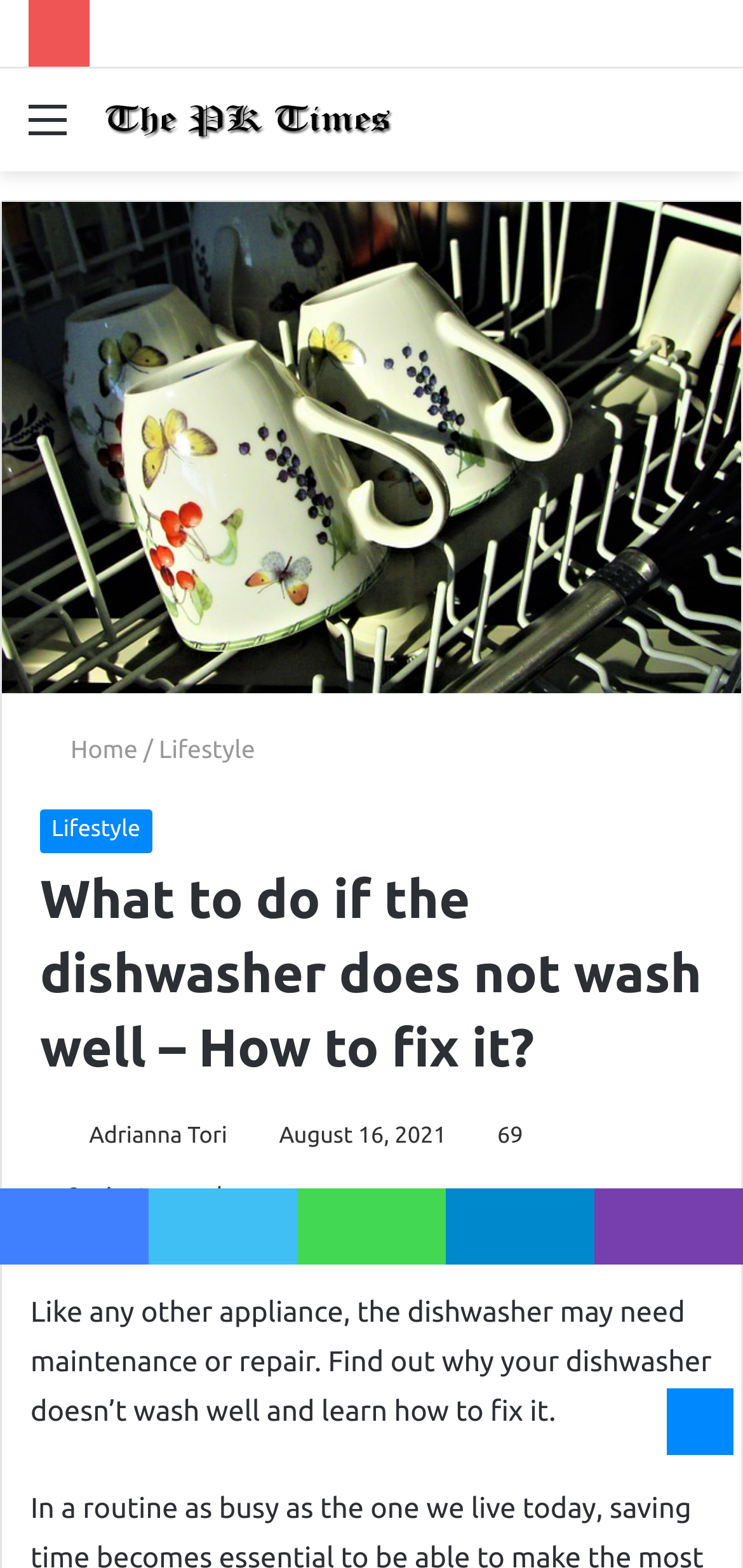Pinpoint the bounding box coordinates of the element you need to click to execute the following instruction: "Go to the home page". The bounding box should be represented by four float numbers between 0 and 1, in the format [left, top, right, bottom].

[0.054, 0.471, 0.185, 0.488]